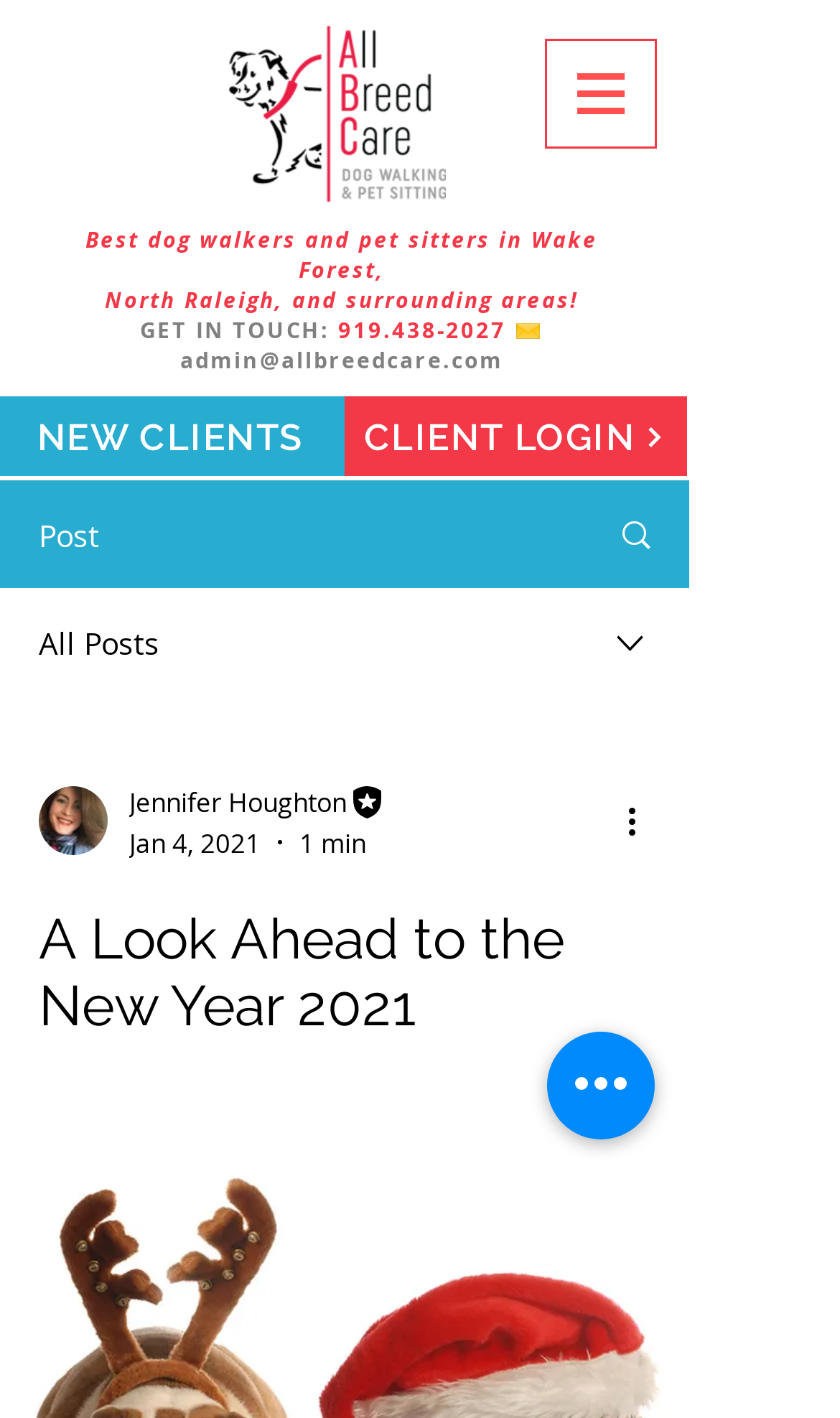Provide a brief response to the question below using one word or phrase:
What is the logo image filename?

ABC_NewLogo2022-02.png